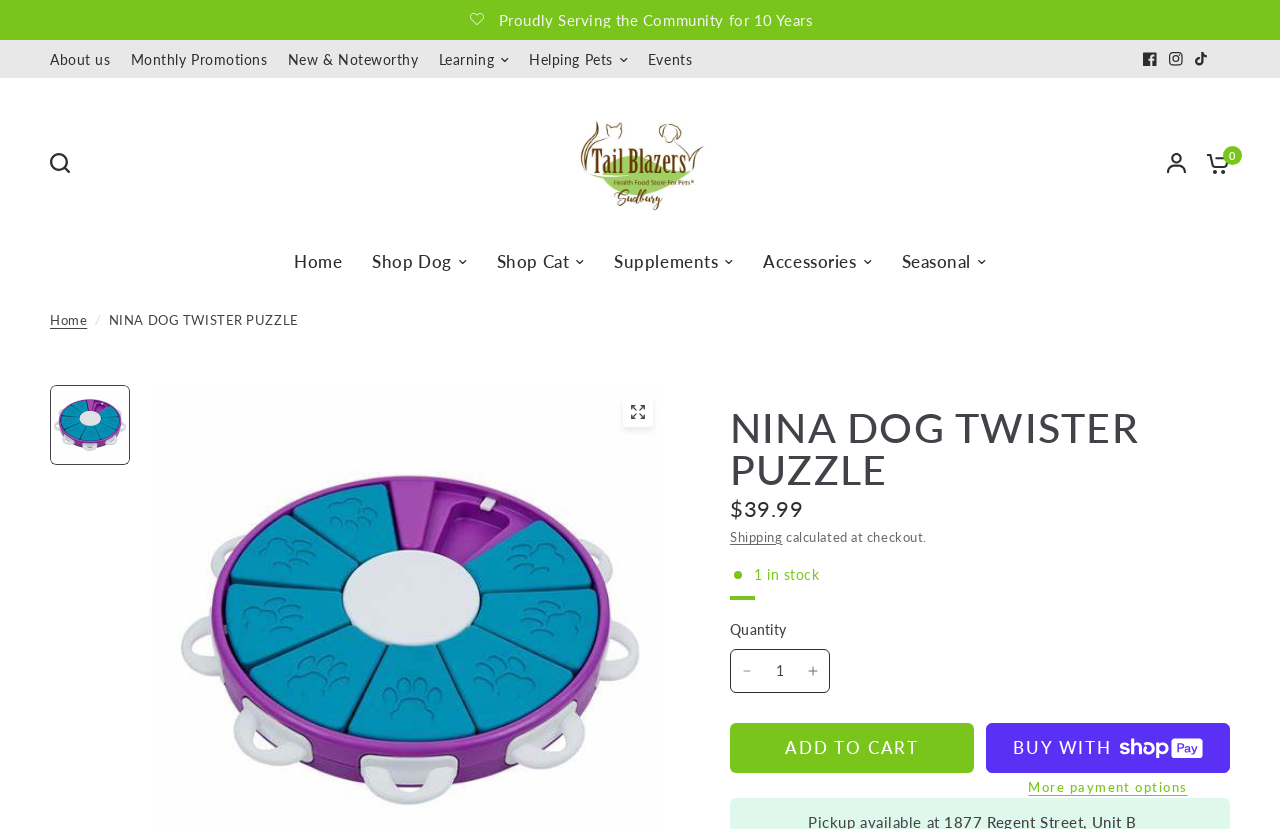Please locate the UI element described by "parent_node: 0 title="My Account"" and provide its bounding box coordinates.

[0.904, 0.107, 0.934, 0.288]